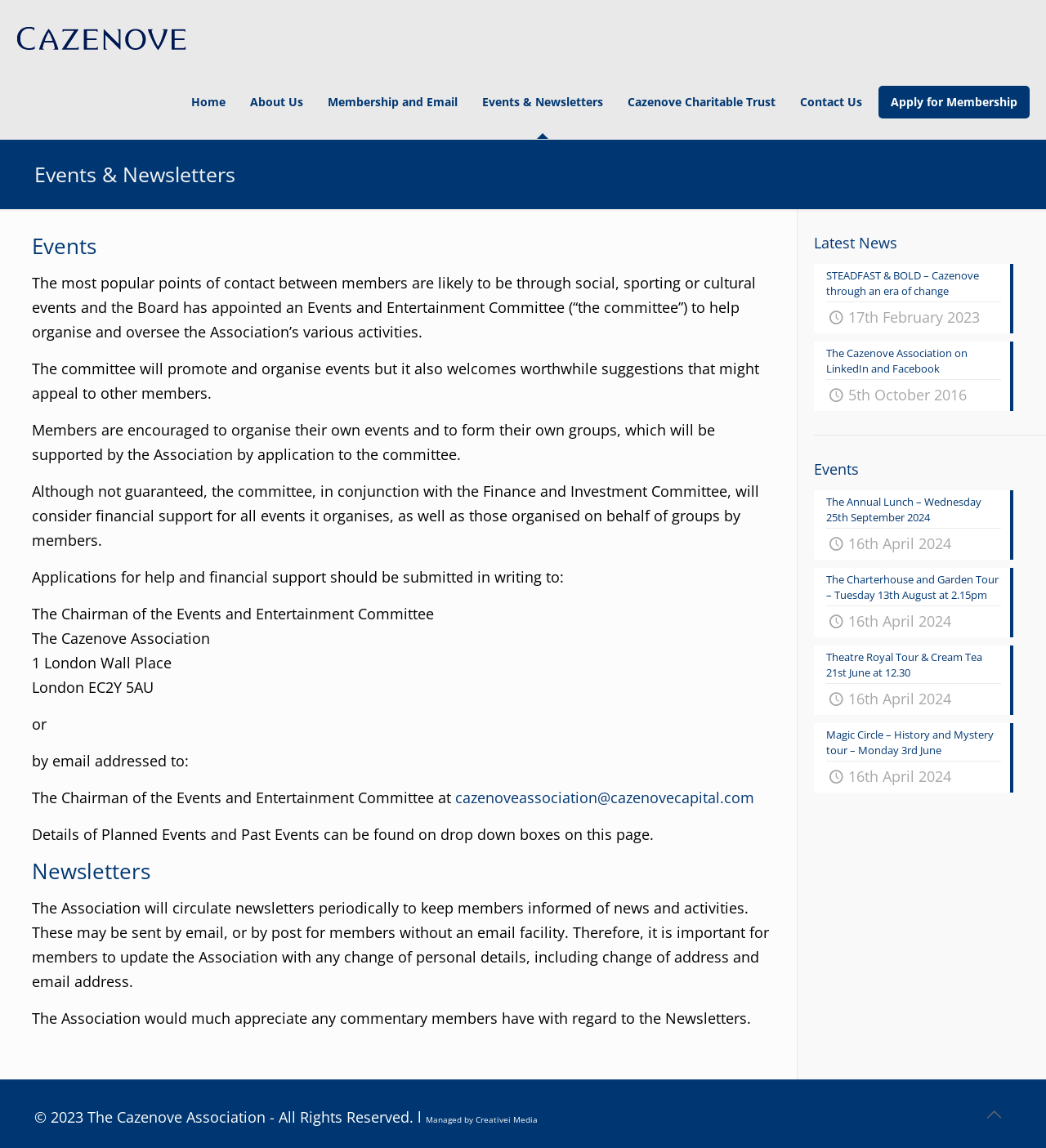What is the contact email for the Chairman of the Events and Entertainment Committee?
Based on the visual information, provide a detailed and comprehensive answer.

The contact email for the Chairman of the Events and Entertainment Committee is cazenoveassociation@cazenovecapital.com, as mentioned in the link 'cazenoveassociation@cazenovecapital.com'.